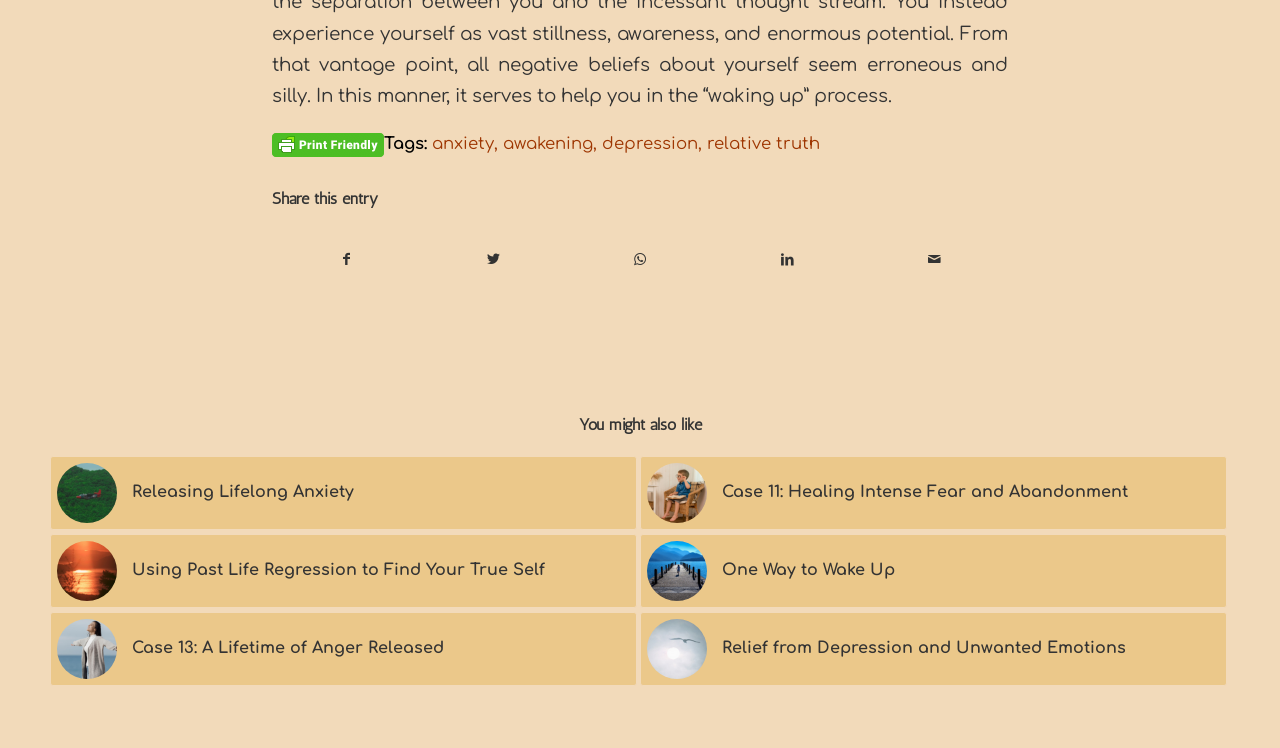Identify the bounding box coordinates of the section to be clicked to complete the task described by the following instruction: "View 'Releasing Lifelong Anxiety'". The coordinates should be four float numbers between 0 and 1, formatted as [left, top, right, bottom].

[0.039, 0.609, 0.498, 0.708]